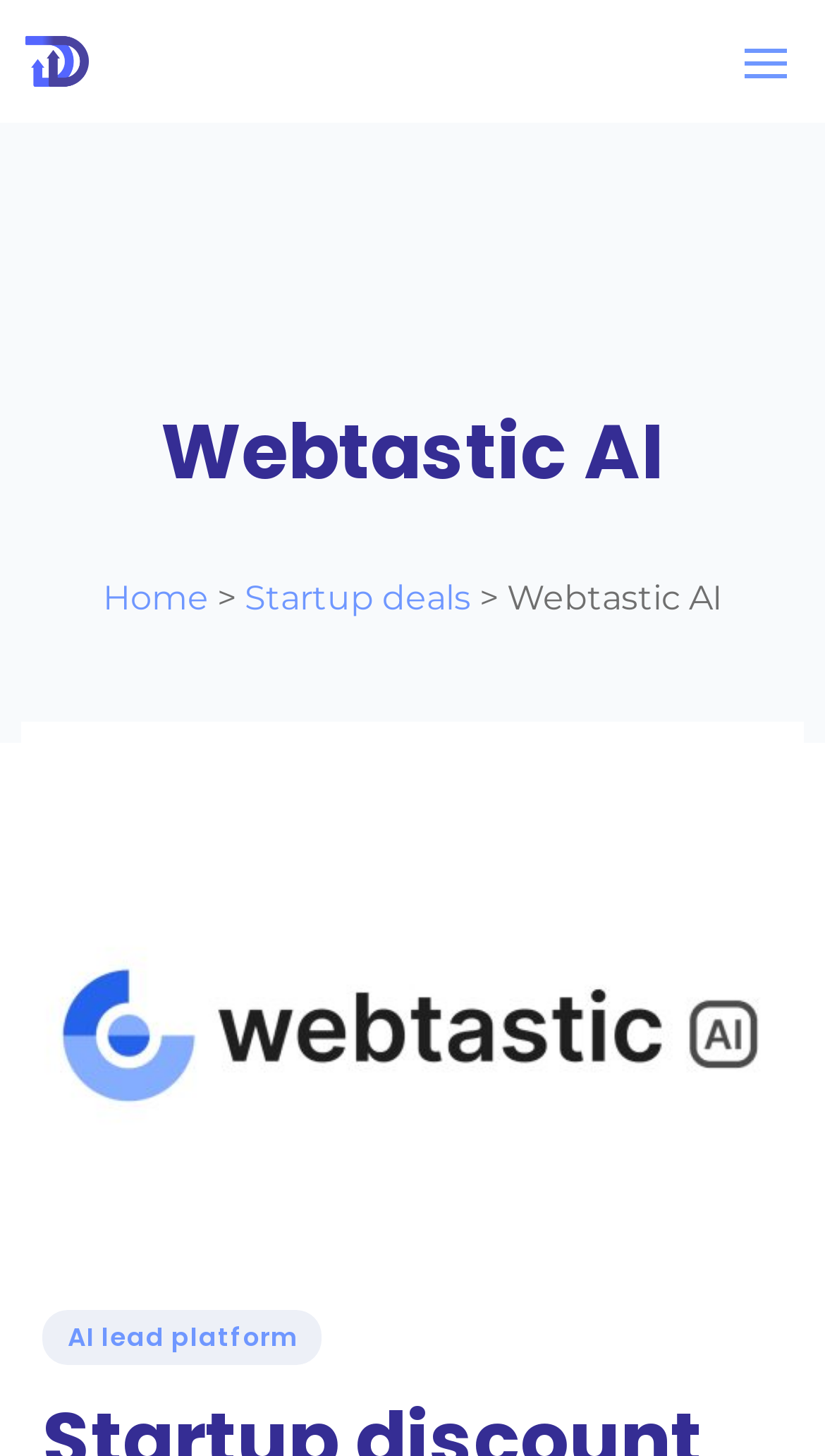What is the name of the platform?
Provide a concise answer using a single word or phrase based on the image.

Webtastic AI